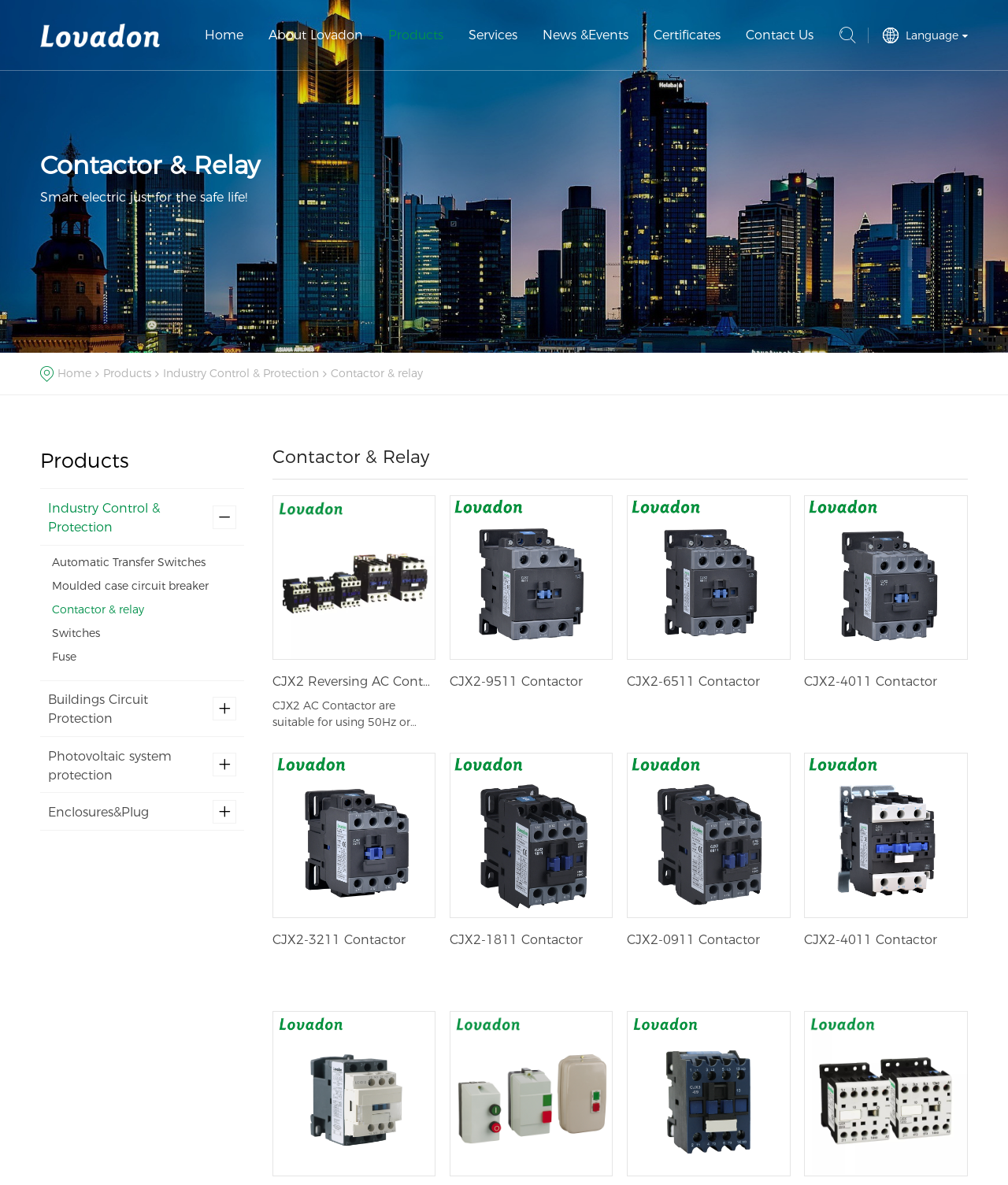Locate the bounding box coordinates of the area you need to click to fulfill this instruction: 'Switch to another language'. The coordinates must be in the form of four float numbers ranging from 0 to 1: [left, top, right, bottom].

[0.875, 0.022, 0.96, 0.038]